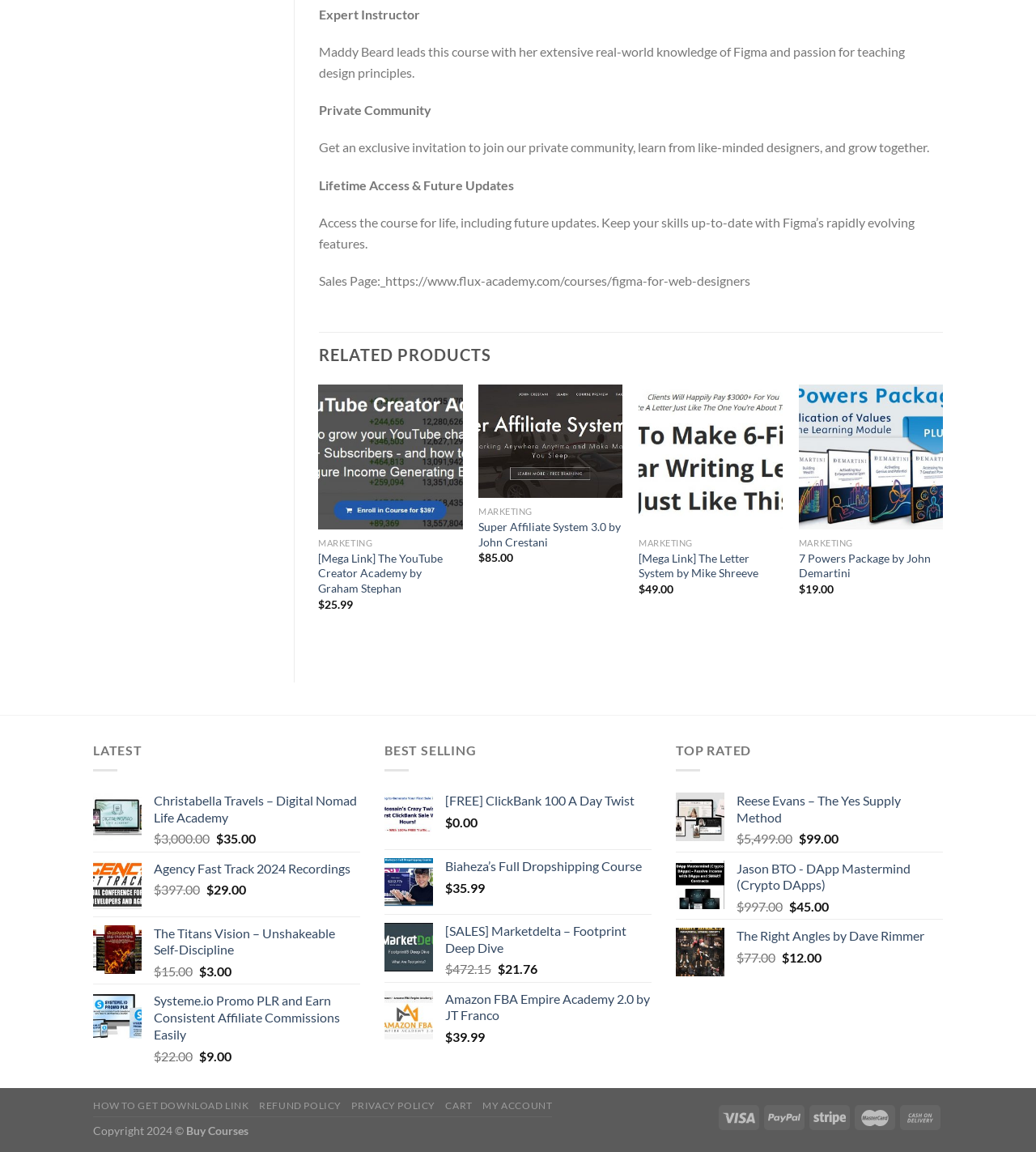How many products are listed under 'RELATED PRODUCTS'?
Answer the question with just one word or phrase using the image.

4